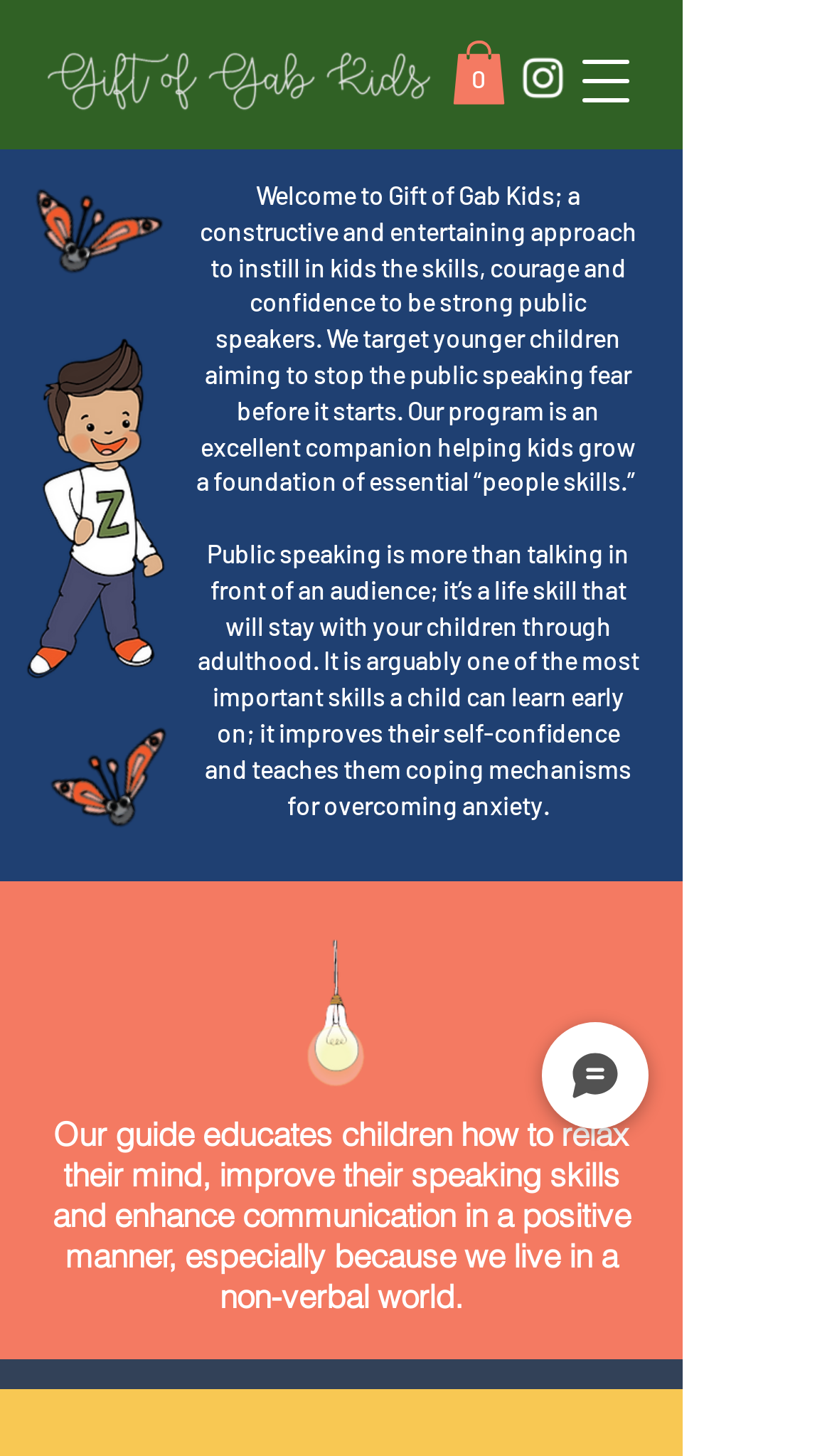Answer the question with a brief word or phrase:
How many images are on the webpage?

4